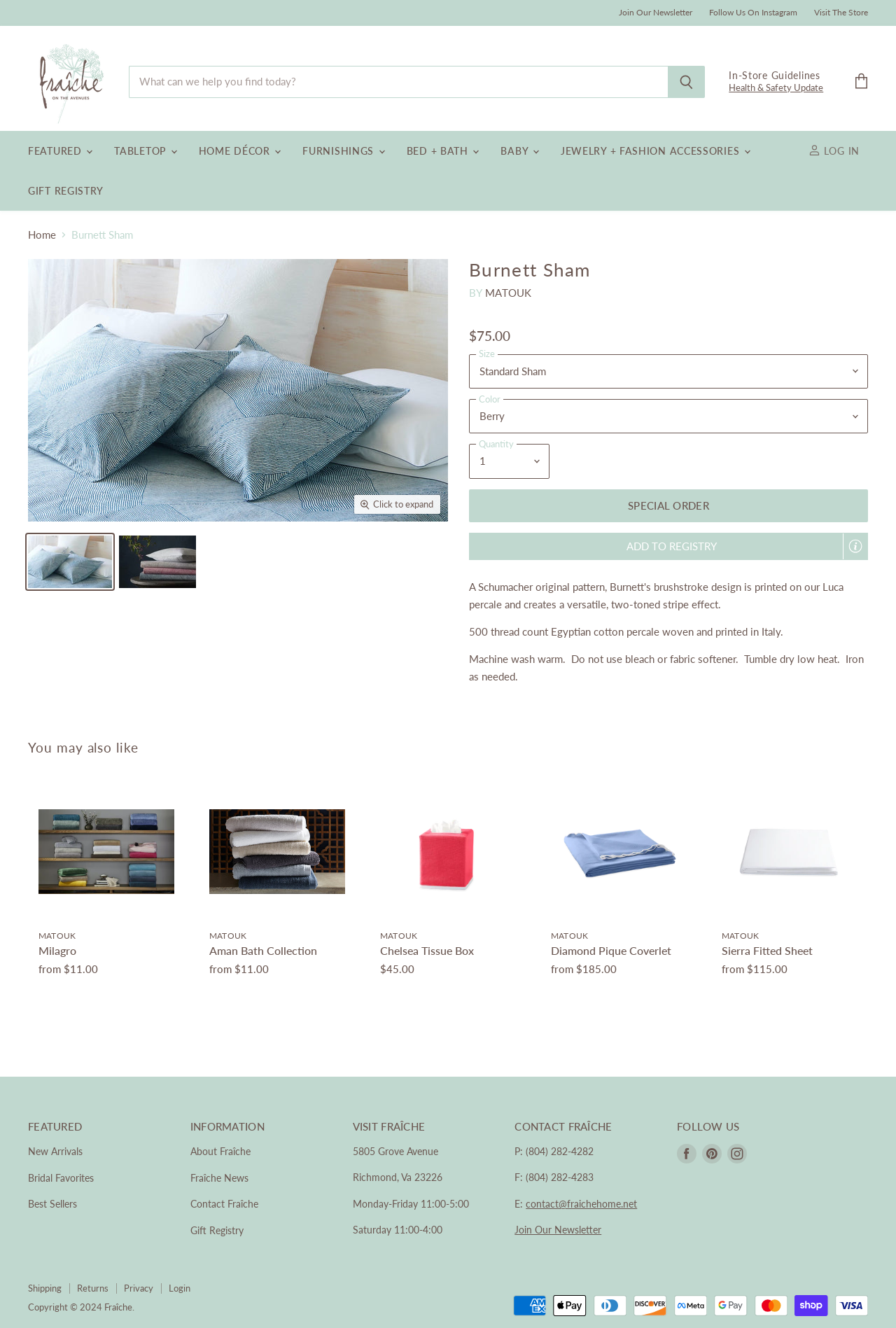What is the brand of the product?
From the image, provide a succinct answer in one word or a short phrase.

MATOUK